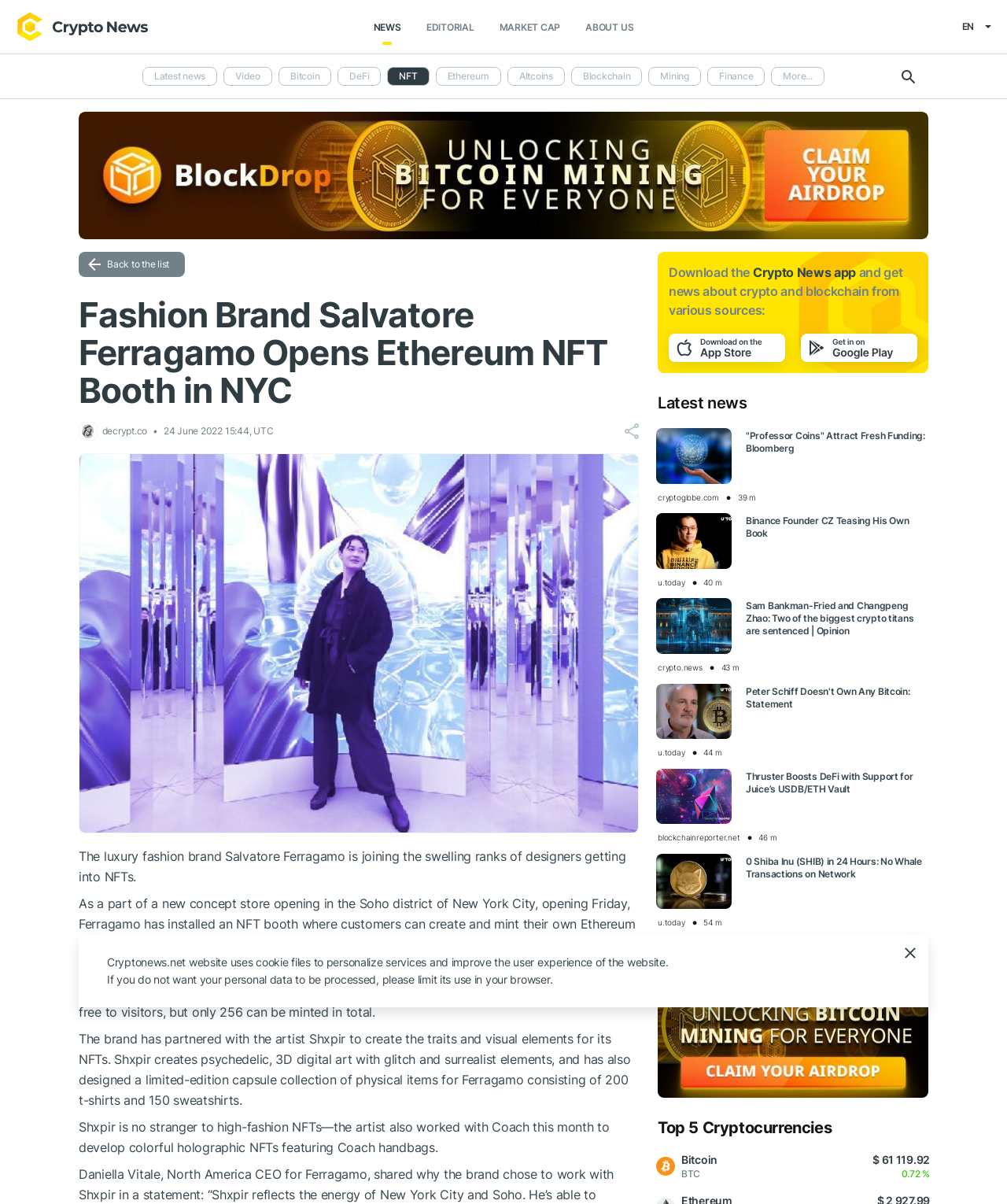What is the name of the blockchain mentioned in the article?
With the help of the image, please provide a detailed response to the question.

The answer can be found in the article's text, where it is stated that 'As a part of a new concept store opening in the Soho district of New York City, opening Friday, Ferragamo has installed an NFT booth where customers can create and mint their own Ethereum NFTs.'